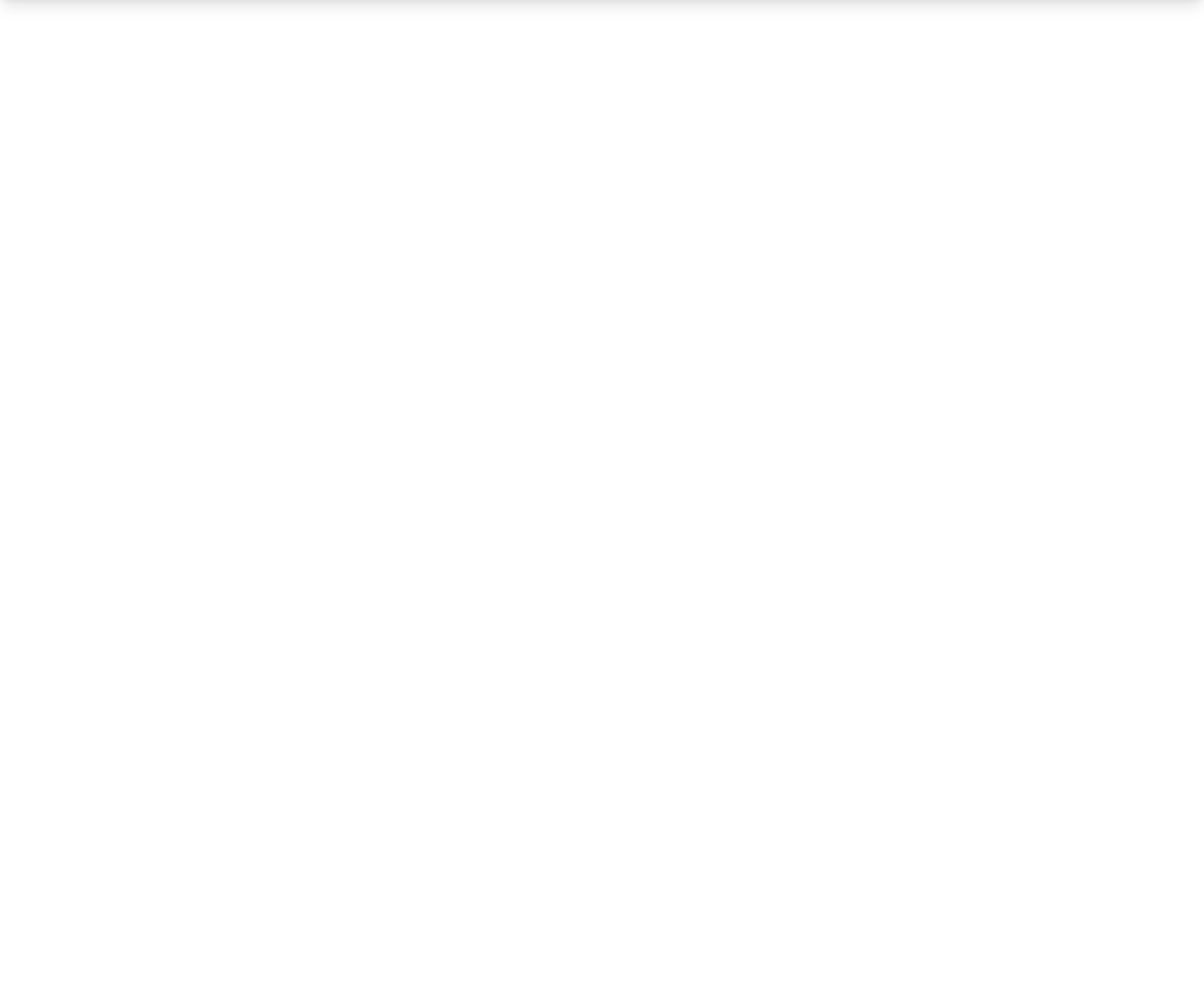What is the current release of BRENDA?
Using the image, answer in one word or phrase.

2023.1